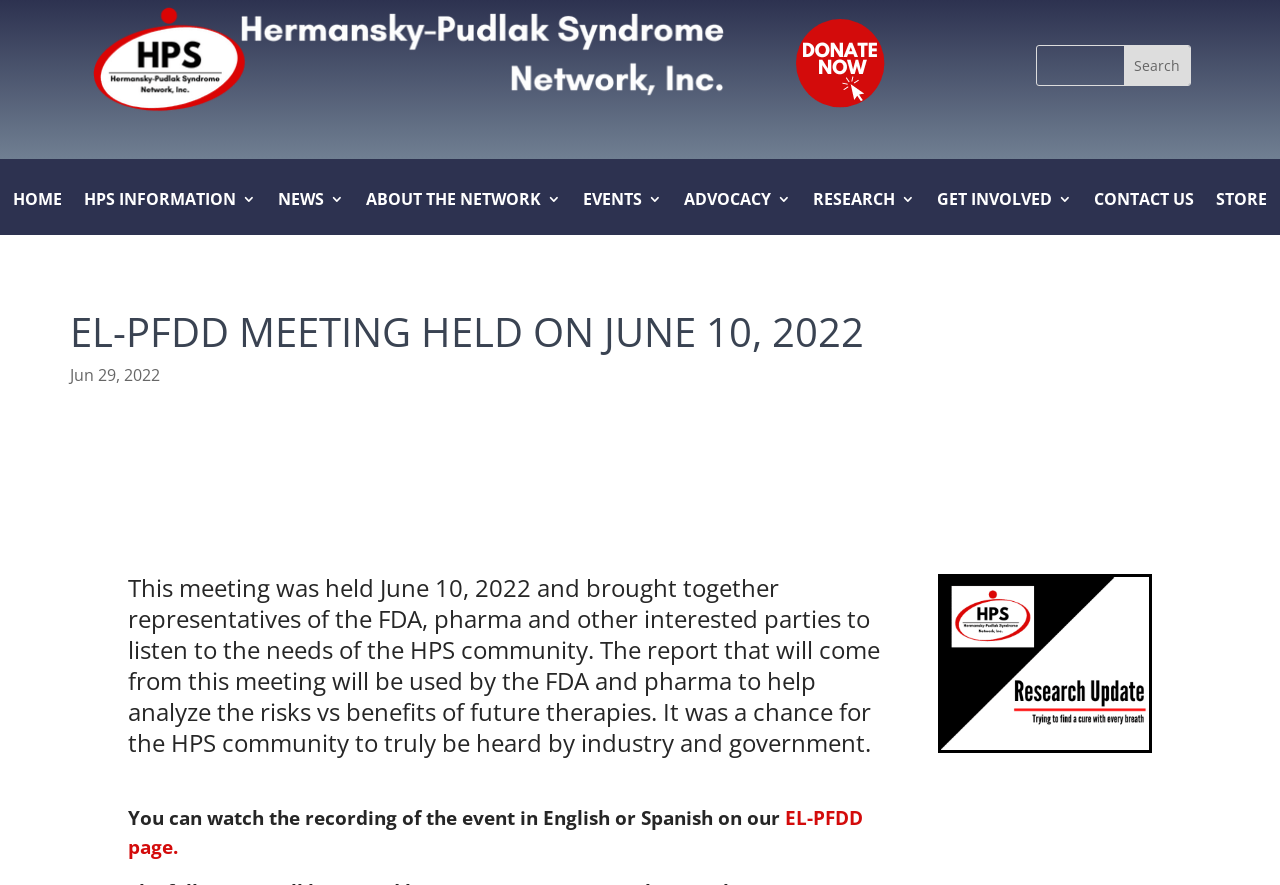Where can the recording of the event be found?
Look at the image and construct a detailed response to the question.

I found the answer by reading the link 'EL-PFDD page.' which is part of the sentence 'You can watch the recording of the event in English or Spanish on our EL-PFDD page.'. This link likely leads to a page where the recording can be found.